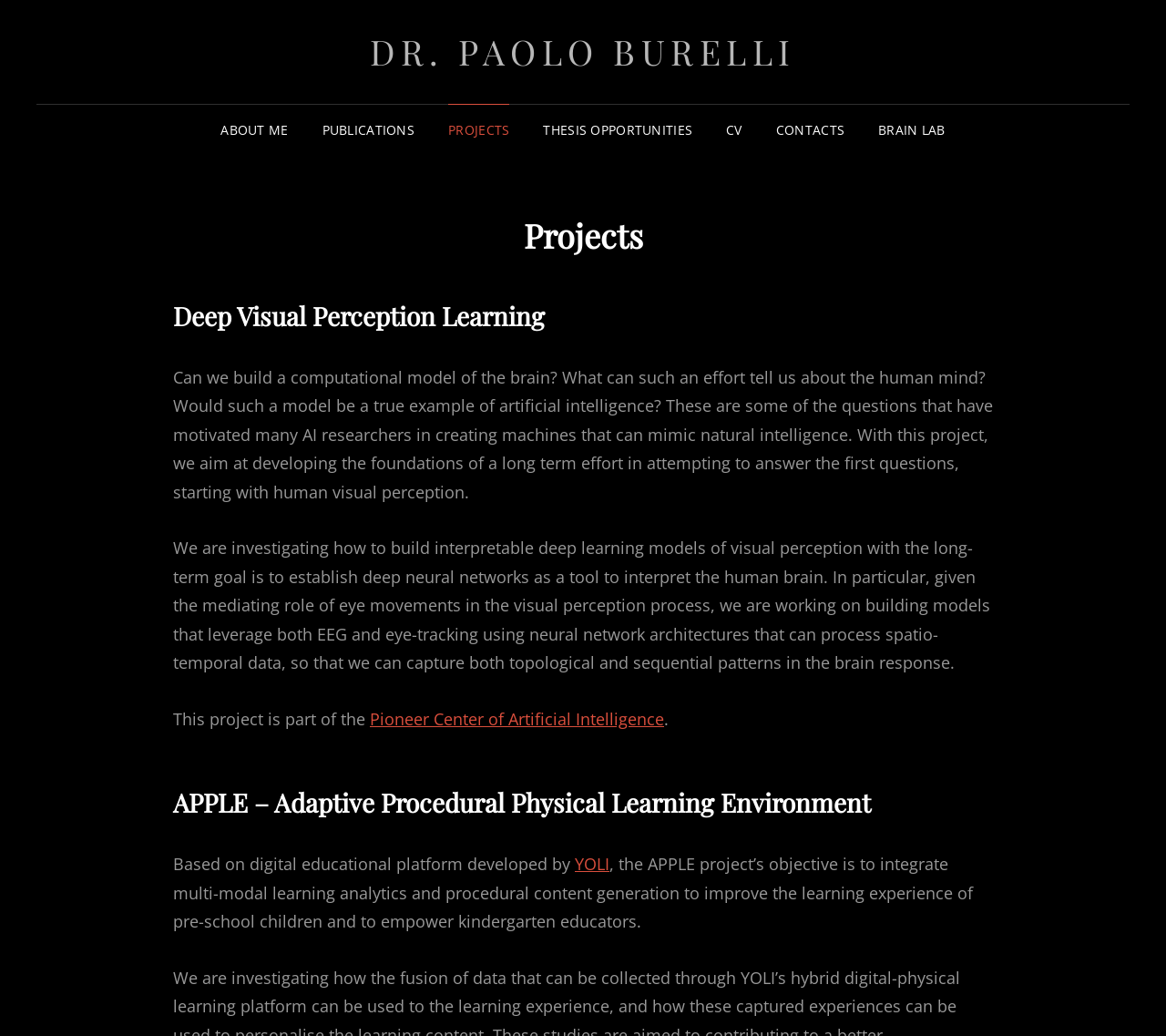Determine the bounding box coordinates for the element that should be clicked to follow this instruction: "visit yolI website". The coordinates should be given as four float numbers between 0 and 1, in the format [left, top, right, bottom].

[0.493, 0.823, 0.523, 0.844]